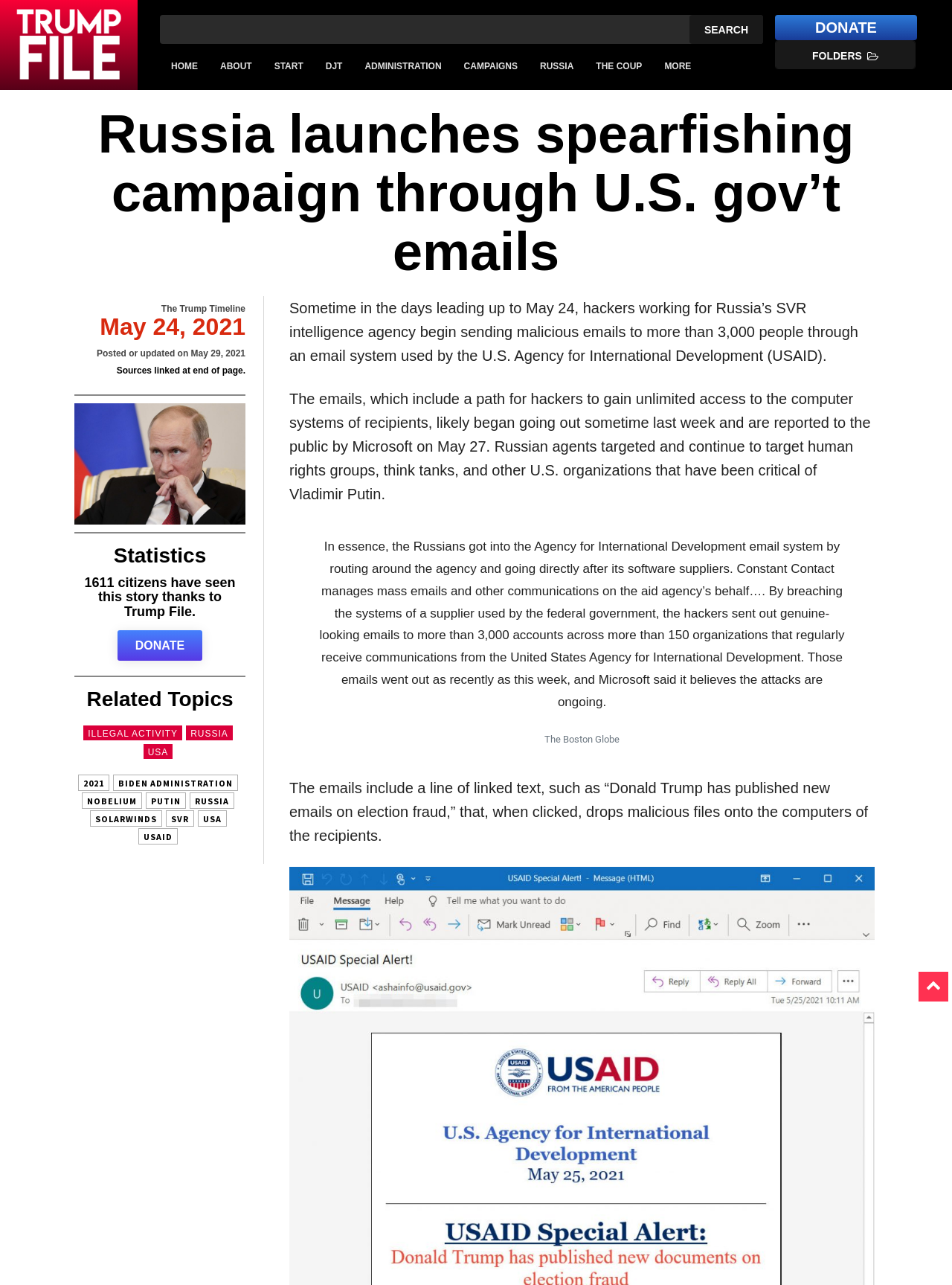What is the name of the software supplier breached by the hackers?
By examining the image, provide a one-word or phrase answer.

Constant Contact